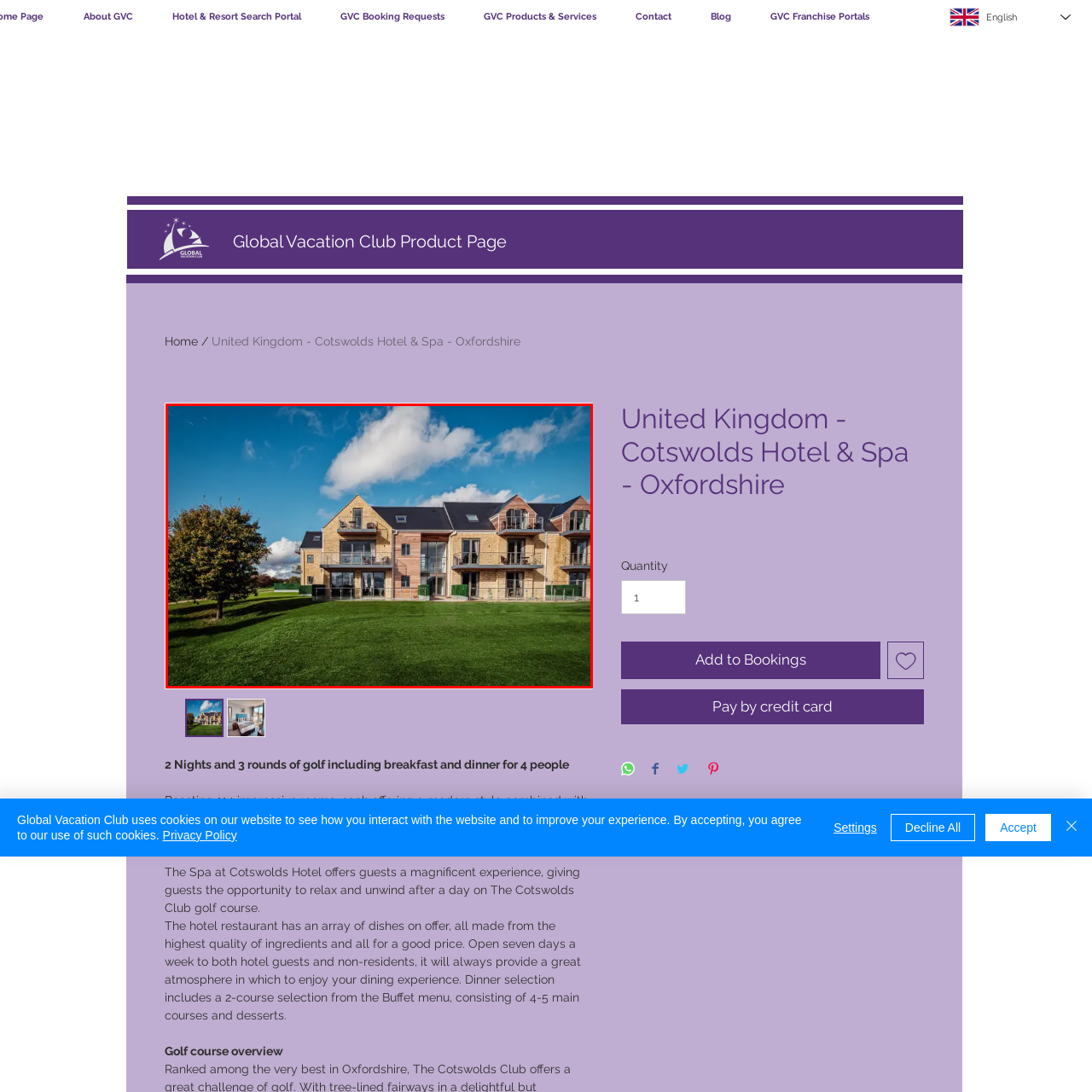Study the image inside the red outline, What is the design style of the hotel building? 
Respond with a brief word or phrase.

Contemporary